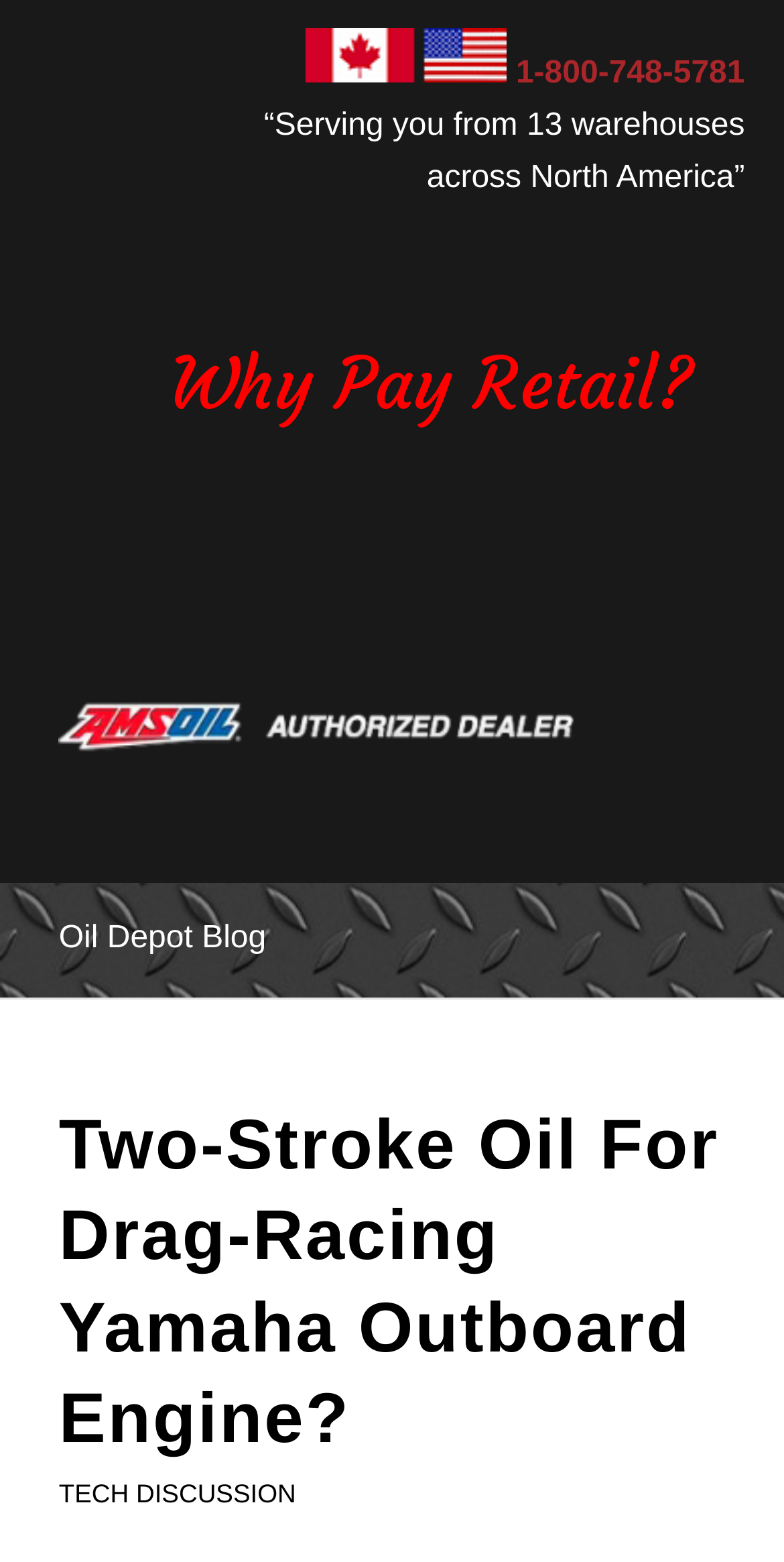How many warehouses are mentioned on the webpage?
Please respond to the question with as much detail as possible.

I found the number of warehouses by reading the static text elements on the webpage. The text mentions '13 warehouses across North America', which indicates that the company has 13 warehouses.